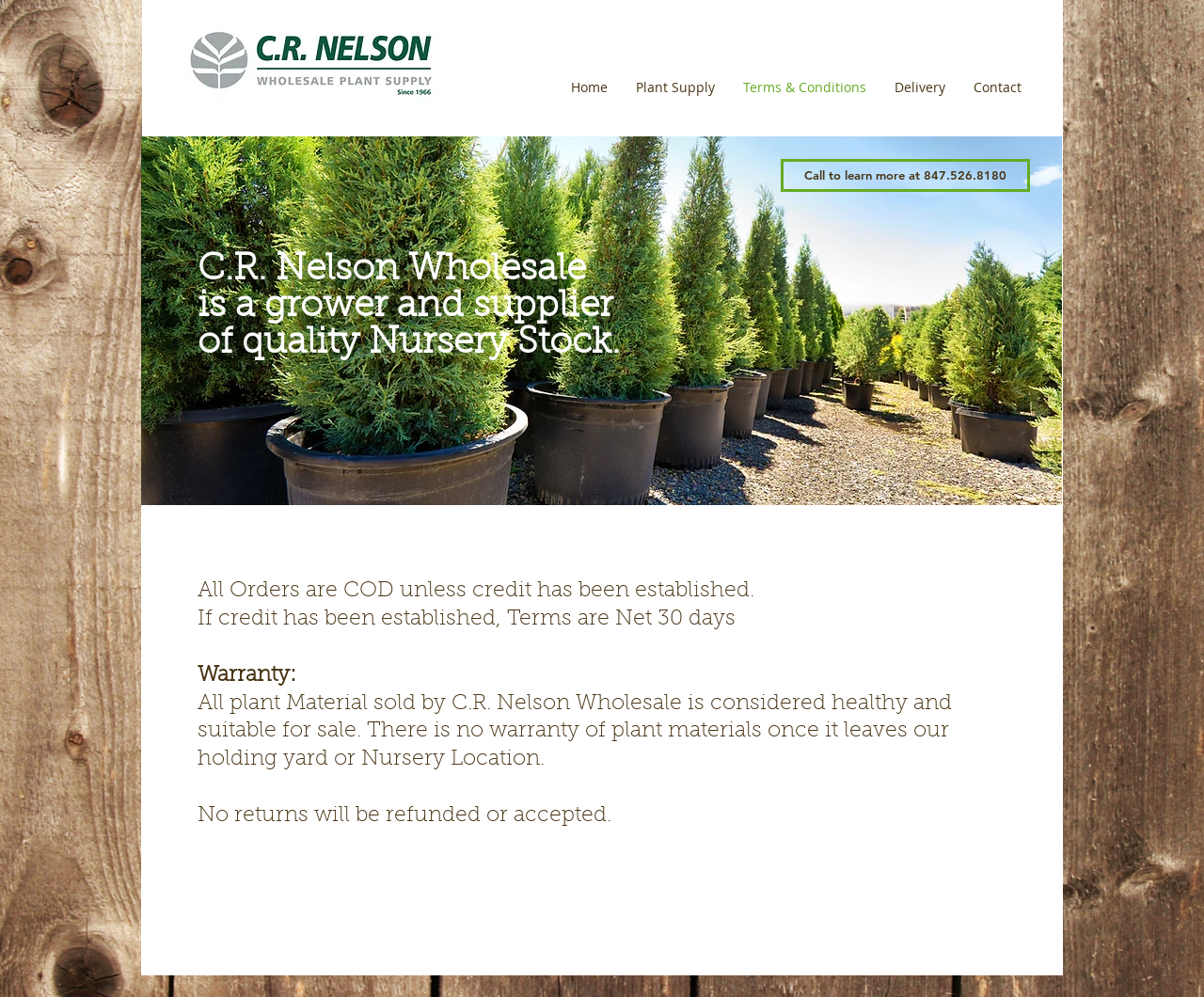Using the provided element description, identify the bounding box coordinates as (top-left x, top-left y, bottom-right x, bottom-right y). Ensure all values are between 0 and 1. Description: Home

[0.462, 0.077, 0.516, 0.097]